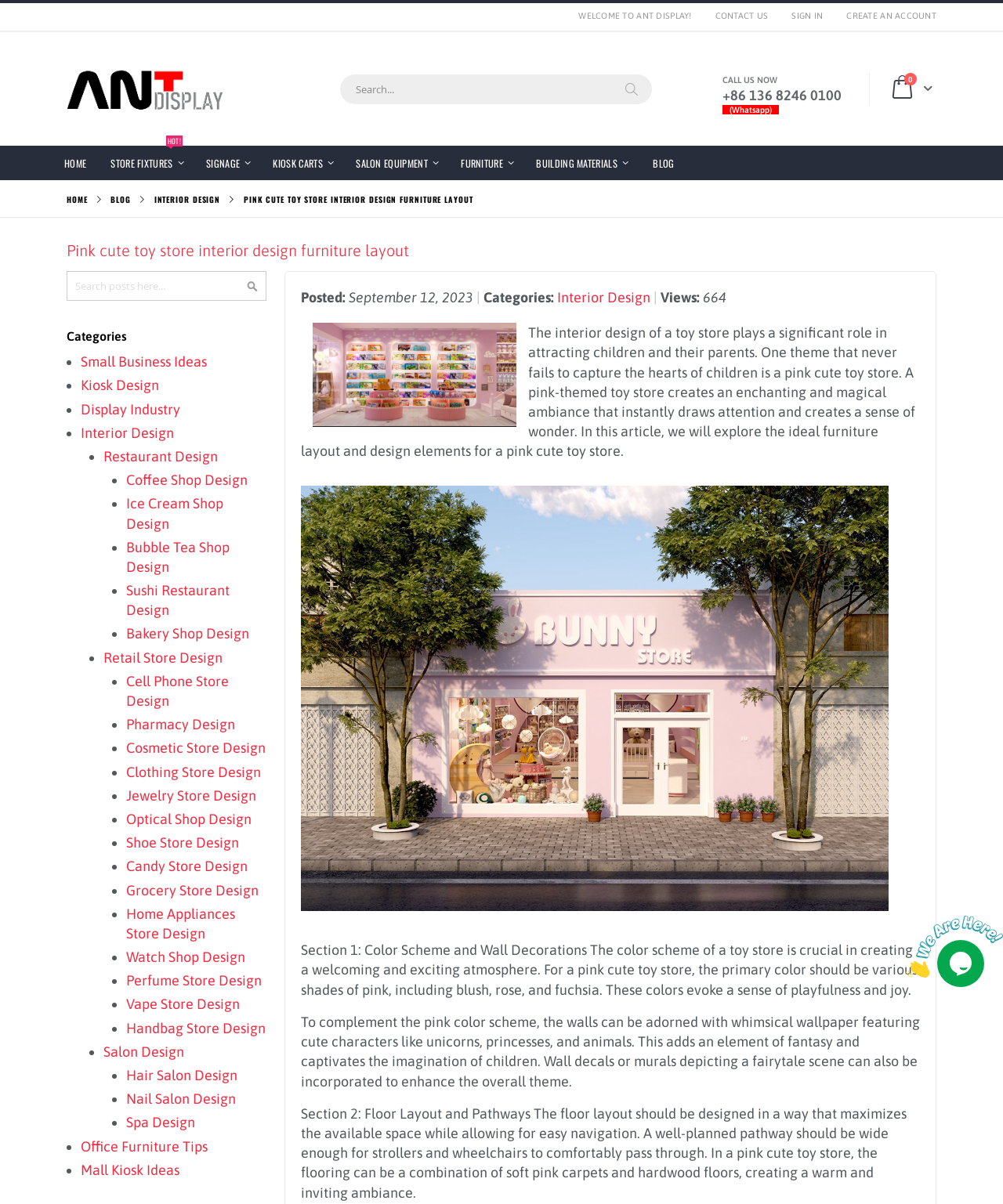Please find the bounding box coordinates of the element's region to be clicked to carry out this instruction: "View the 'BLOG' page".

[0.642, 0.121, 0.682, 0.149]